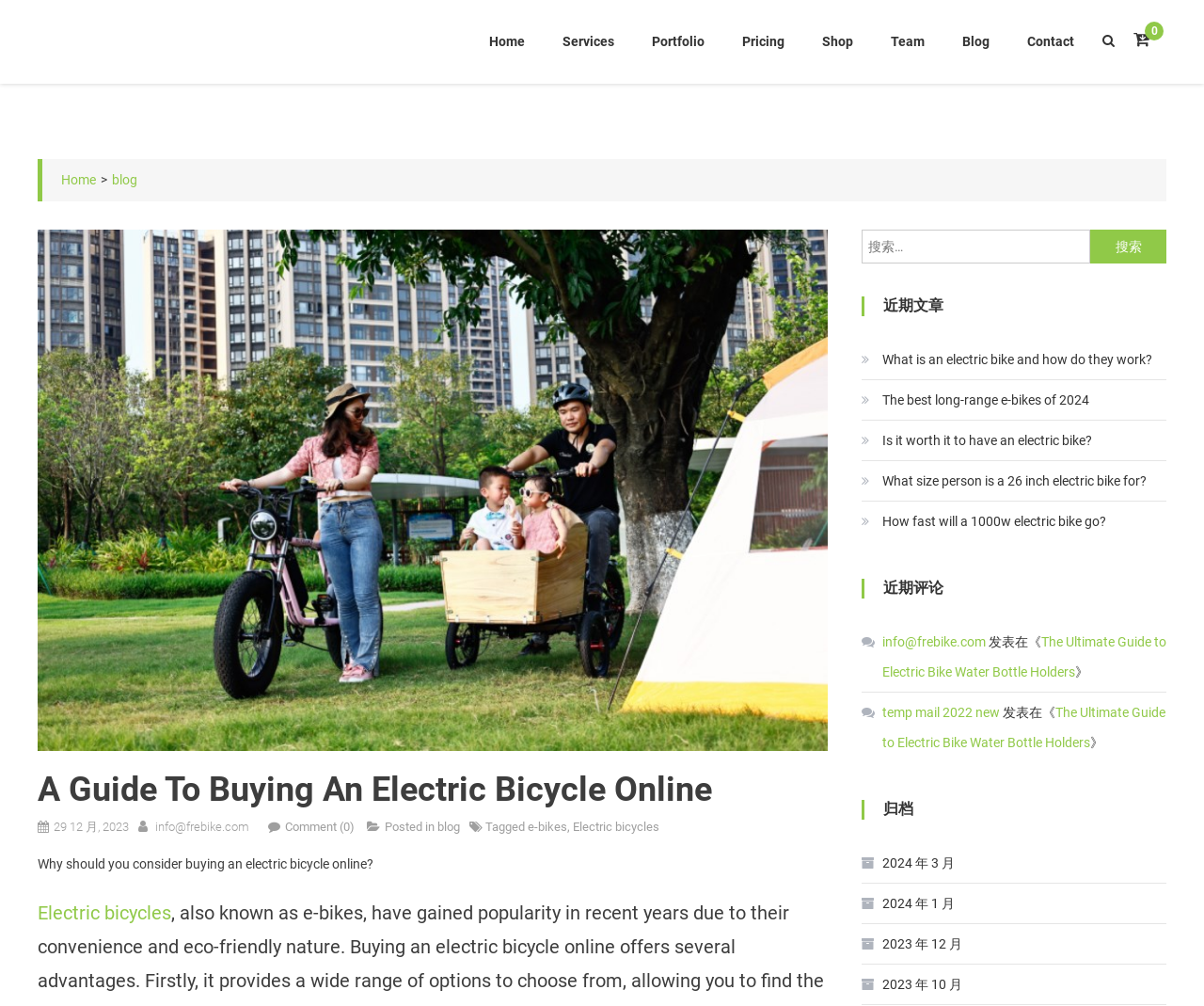What is the name of the website?
Using the visual information, answer the question in a single word or phrase.

Frebike